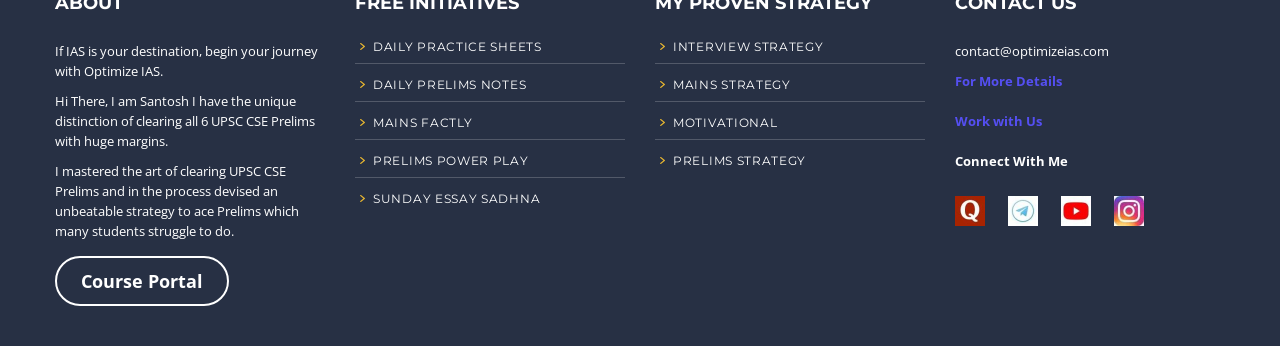Identify the bounding box coordinates of the area you need to click to perform the following instruction: "Click on Course Portal".

[0.043, 0.74, 0.179, 0.885]